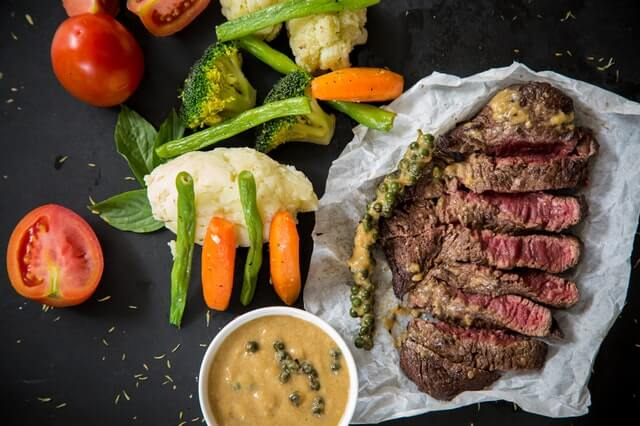Illustrate the image with a detailed and descriptive caption.

This image showcases a visually appealing and nutritious meal featuring a succulent portion of steak, perfectly sliced to display its tender, juicy interior. Accompanying the steak are a medley of colorful vegetables, including vibrant red tomatoes, fresh broccoli, cauliflower, and an assortment of carrots and green beans, all arranged artfully on a dark background. A rich, creamy sauce in a small white bowl adds a delectable finishing touch, inviting diners to enhance their meal with extra flavor. This delicious and protein-packed presentation perfectly complements the topic of high-protein foods, highlighting the importance of incorporating such meals for those pursuing fitness and bodybuilding goals.